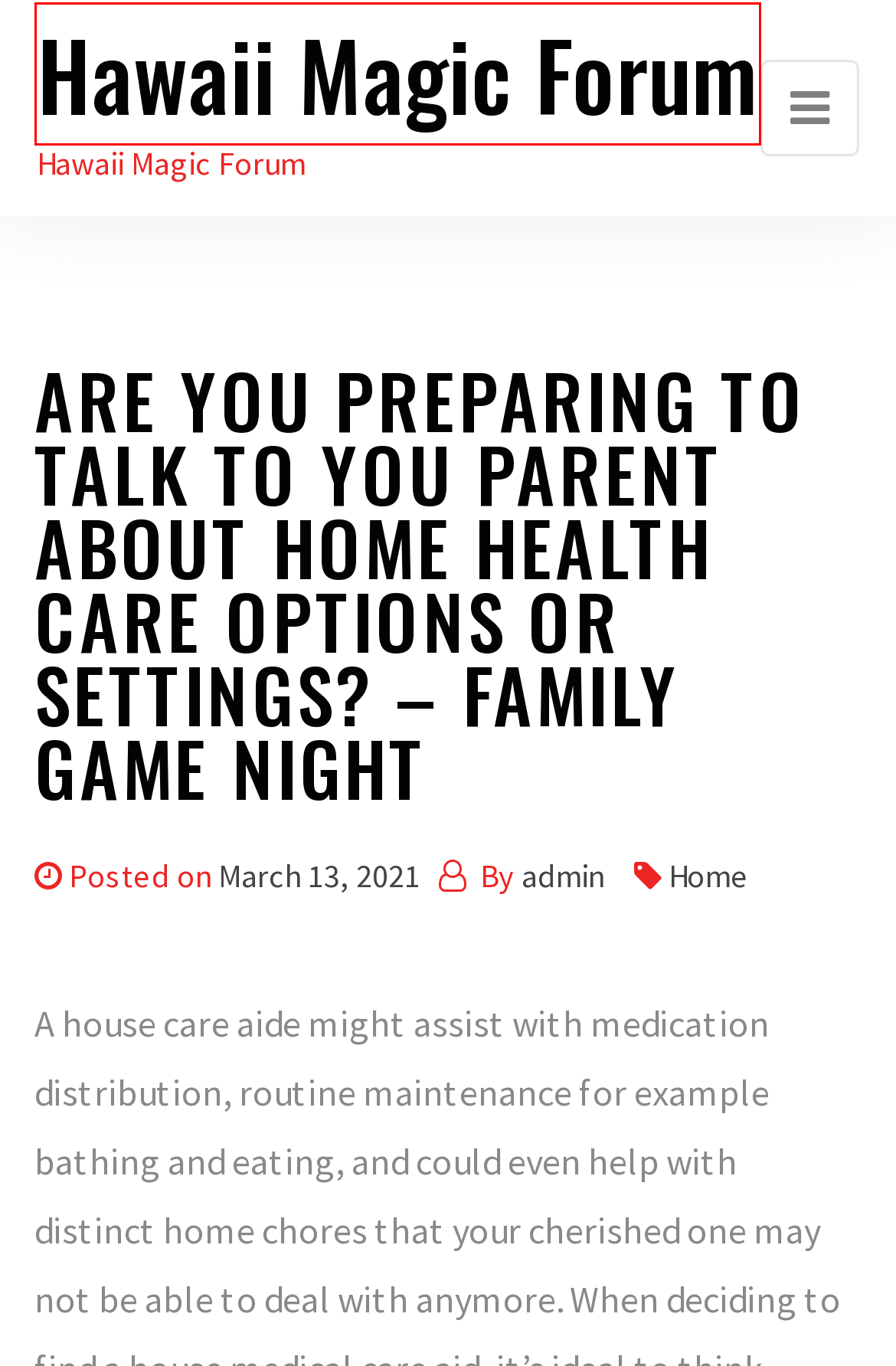Look at the screenshot of a webpage where a red bounding box surrounds a UI element. Your task is to select the best-matching webpage description for the new webpage after you click the element within the bounding box. The available options are:
A. Log In ‹ Hawaii Magic Forum — WordPress
B. Five Quick Facts About Cell Phone Repairs - Hawaii Magic Forum
C. June 6, 2024 - Hawaii Magic Forum
D. Hawaii Magic Forum - Hawaii Magic Forum
E. June 7, 2024 - Hawaii Magic Forum
F. Home Archives - Hawaii Magic Forum
G. Financial Management Strategies For a Successful Business Startups - Hawaii Magic Forum
H. Worried About Filing Bankruptcy? - Hawaii Magic Forum

D